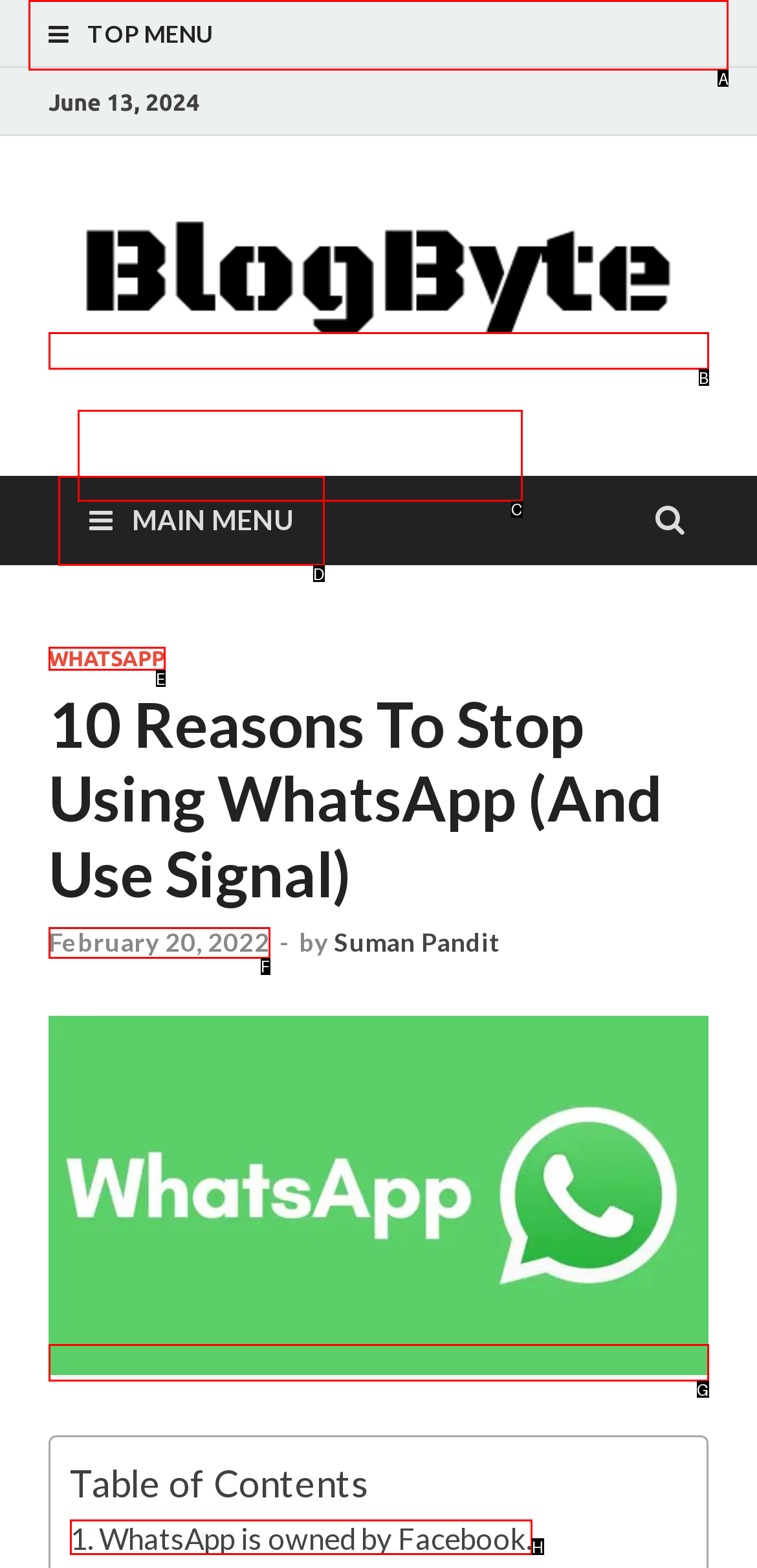For the instruction: click on the top menu, determine the appropriate UI element to click from the given options. Respond with the letter corresponding to the correct choice.

A